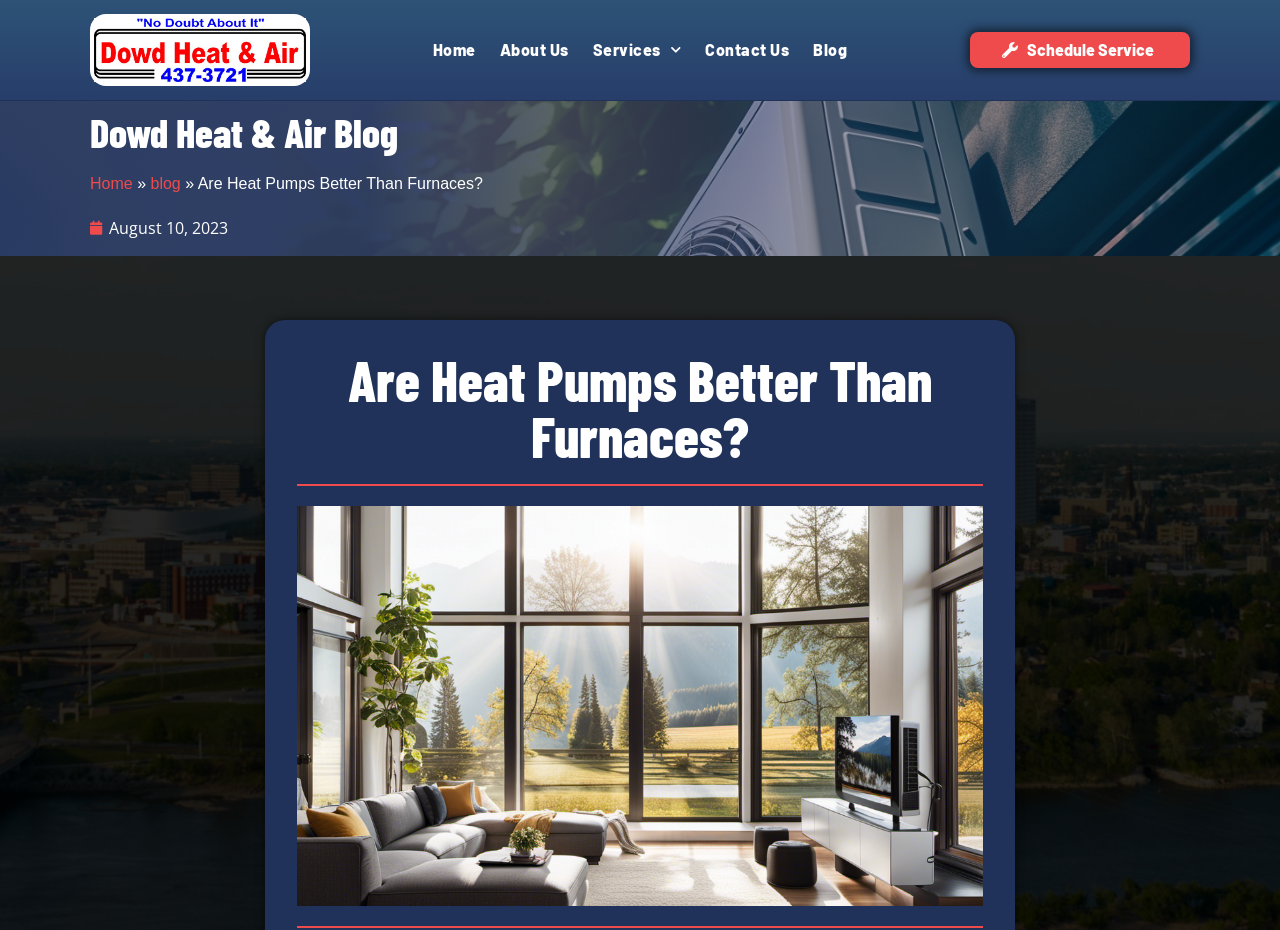Present a detailed account of what is displayed on the webpage.

The webpage is about comparing heat pumps and furnaces, with a focus on helping readers make an informed decision. At the top left, there is a logo of "Dowd Heat and Air" accompanied by a link. To the right of the logo, there are several navigation links, including "Home", "About Us", "Services", "Contact Us", and "Blog". 

Below the navigation links, there is a title "Dowd Heat & Air Blog" followed by a breadcrumb navigation with links to "Home" and "Blog". The main title of the article "Are Heat Pumps Better Than Furnaces?" is displayed prominently below the breadcrumb navigation. 

On the same line as the main title, there is a timestamp indicating that the article was published on August 10, 2023. The main content of the article is headed by a large heading "Are Heat Pumps Better Than Furnaces?" and is accompanied by an image showcasing a cozy living room with a modern heat pump system seamlessly integrated into the wall. The image takes up a significant portion of the page, spanning from the middle to the bottom.